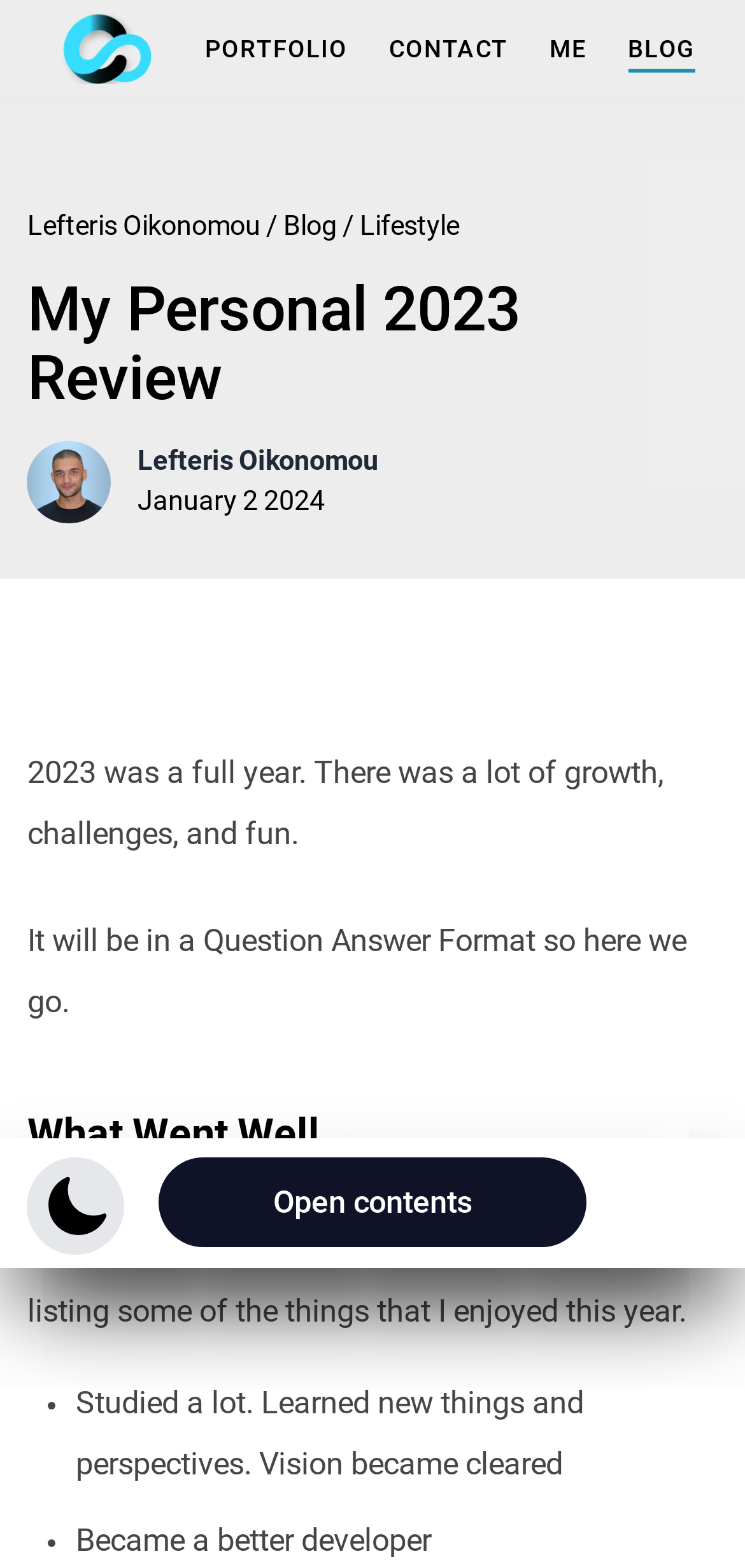Could you please study the image and provide a detailed answer to the question:
How many links are in the top navigation bar?

The top navigation bar contains four links: 'PORTFOLIO', 'CONTACT', 'ME', and 'BLOG'. These links are located at the top of the webpage, and their bounding box coordinates indicate that they are horizontally aligned.